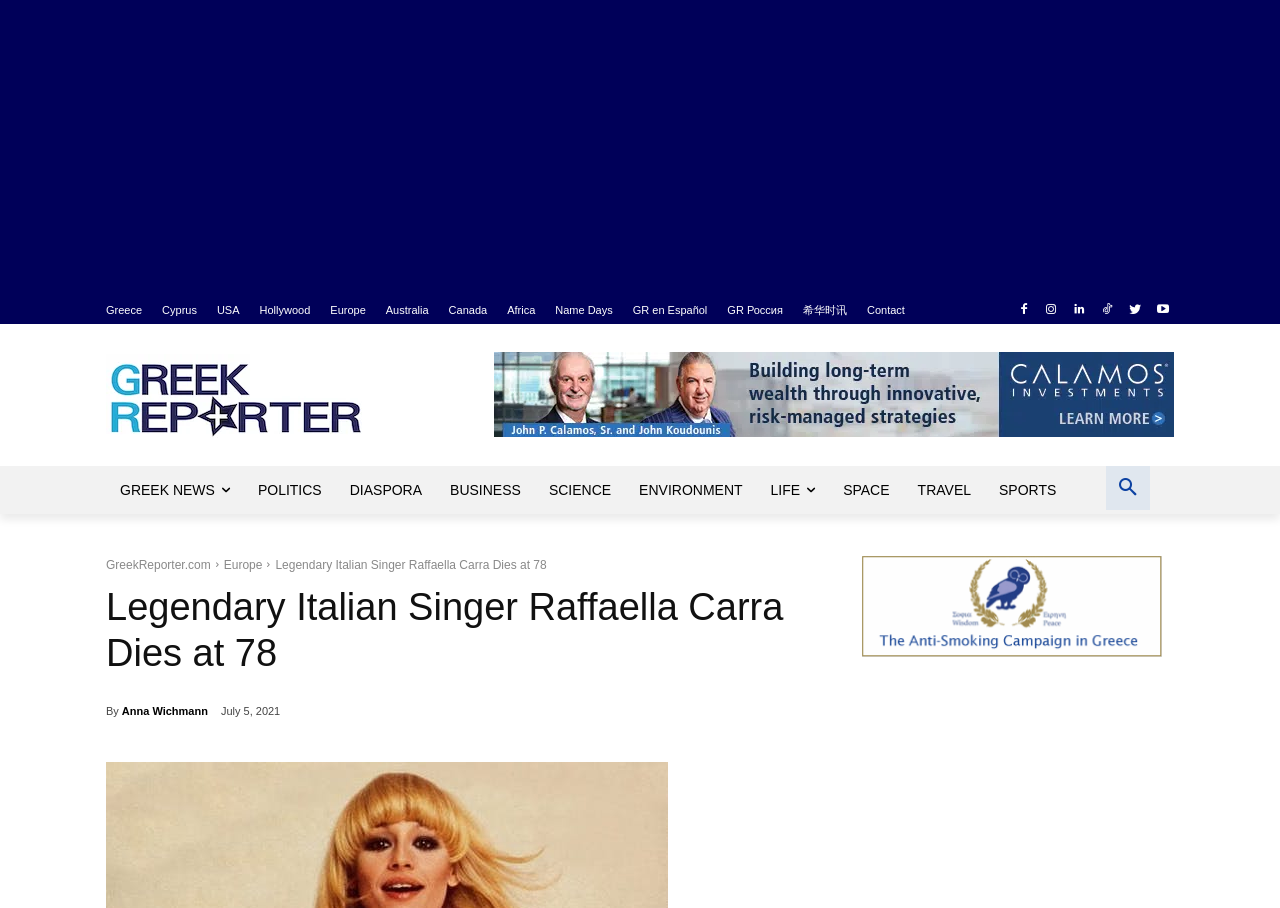What is the date of the article?
Please provide a single word or phrase based on the screenshot.

July 5, 2021